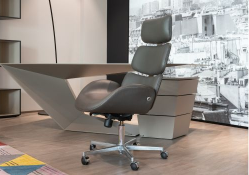Answer the following query with a single word or phrase:
How many stars does the base of the chair have?

Five